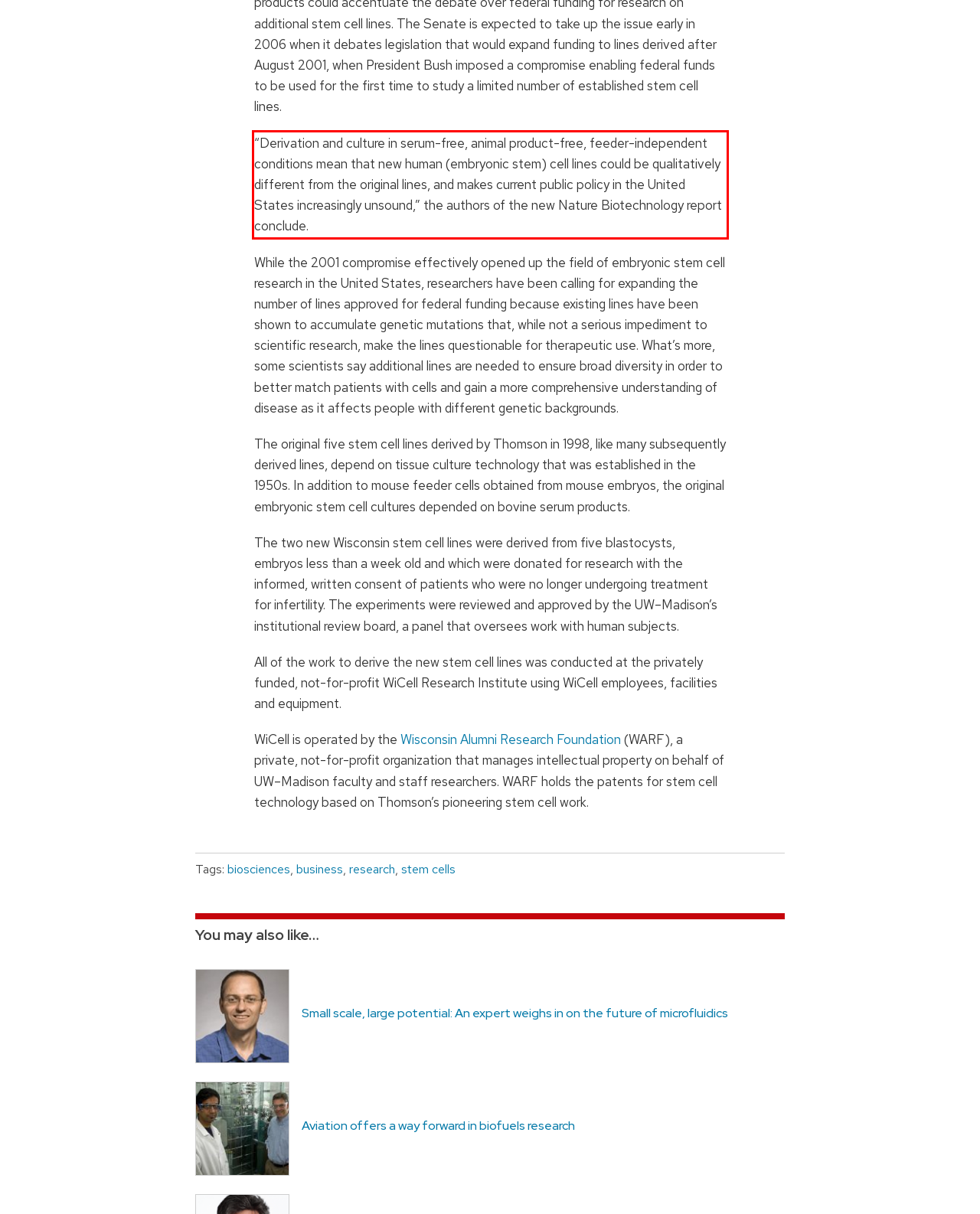Please perform OCR on the text content within the red bounding box that is highlighted in the provided webpage screenshot.

“Derivation and culture in serum-free, animal product-free, feeder-independent conditions mean that new human (embryonic stem) cell lines could be qualitatively different from the original lines, and makes current public policy in the United States increasingly unsound,” the authors of the new Nature Biotechnology report conclude.